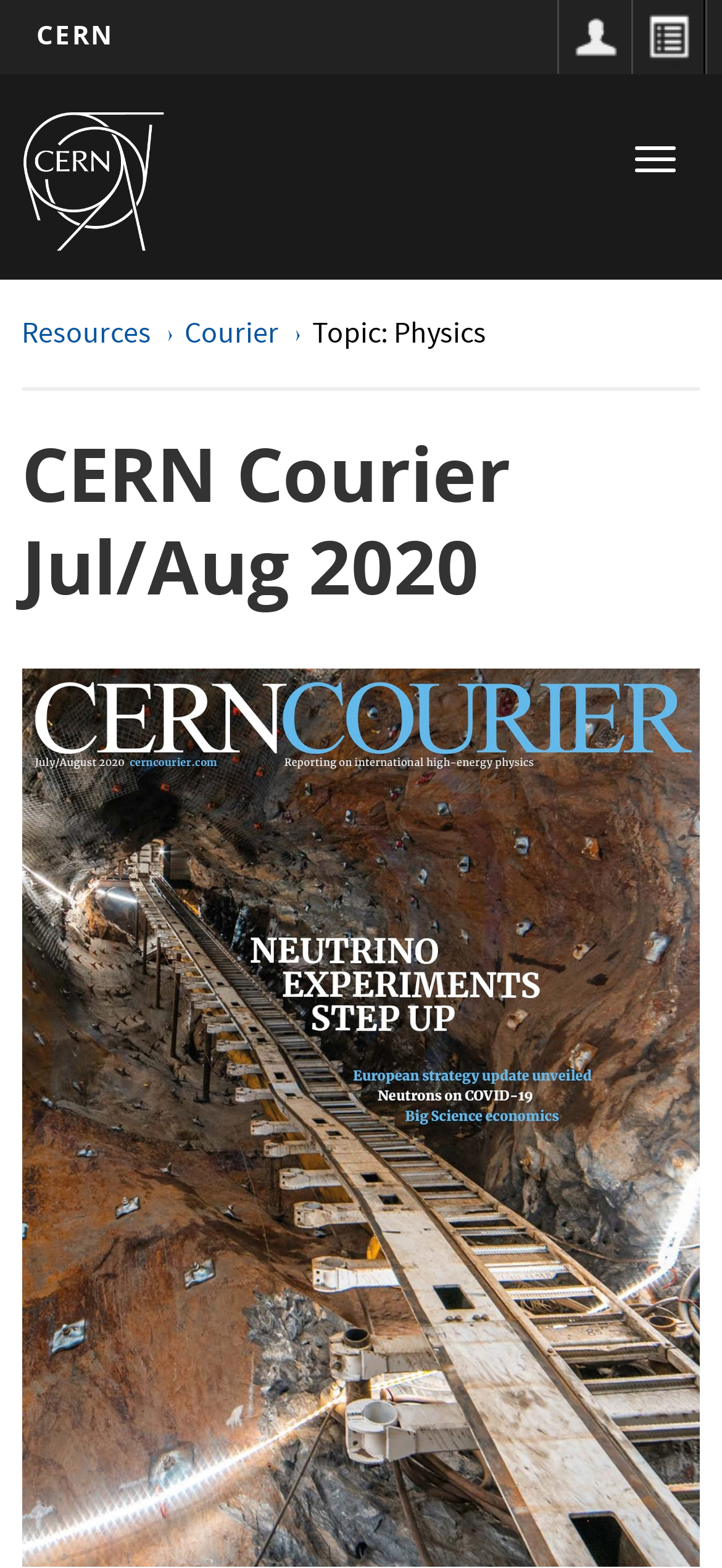Locate the bounding box coordinates of the UI element described by: "Email". The bounding box coordinates should consist of four float numbers between 0 and 1, i.e., [left, top, right, bottom].

None